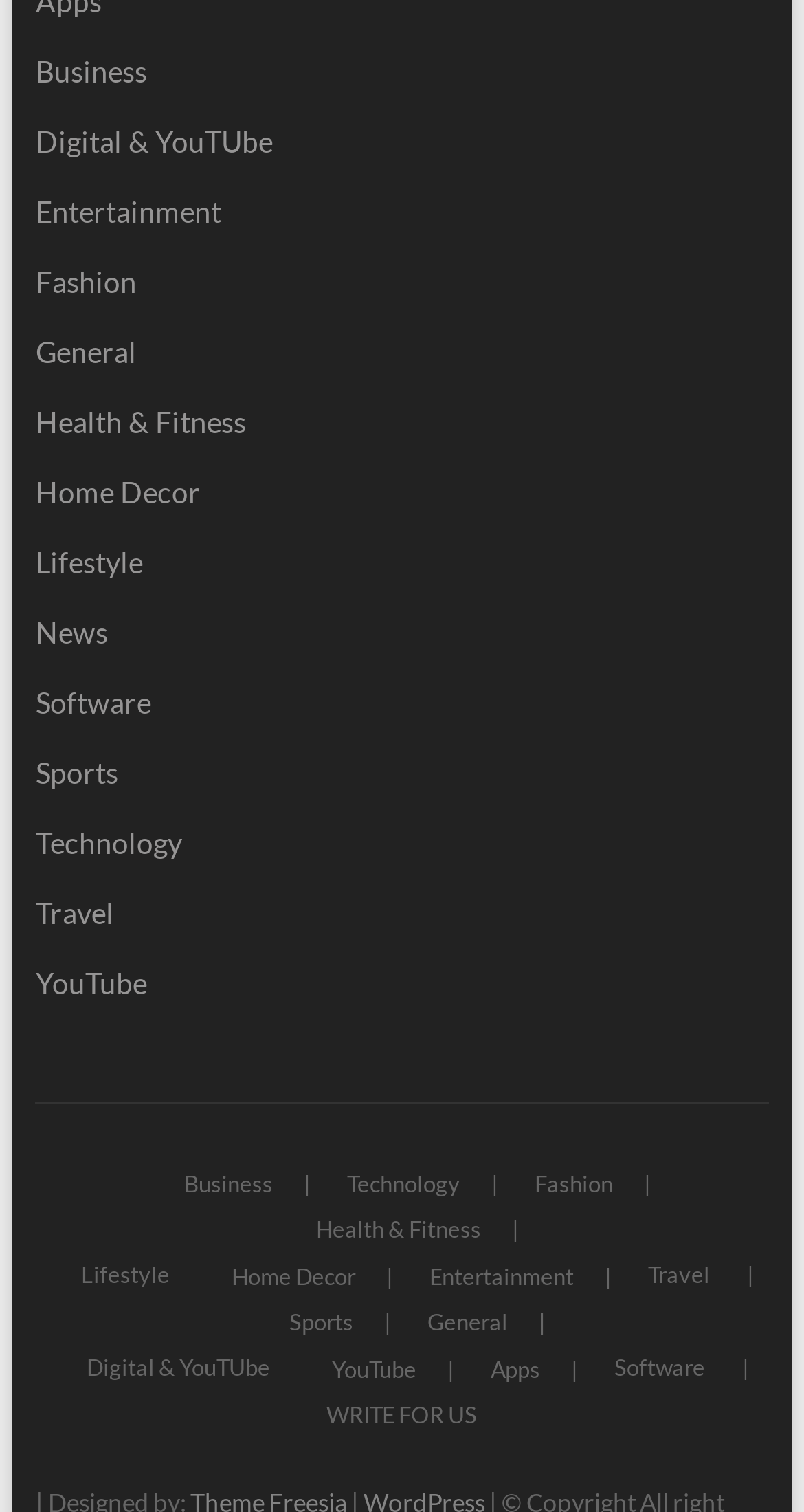Please determine the bounding box coordinates for the UI element described here. Use the format (top-left x, top-left y, bottom-right x, bottom-right y) with values bounded between 0 and 1: Home Decor

[0.25, 0.833, 0.481, 0.856]